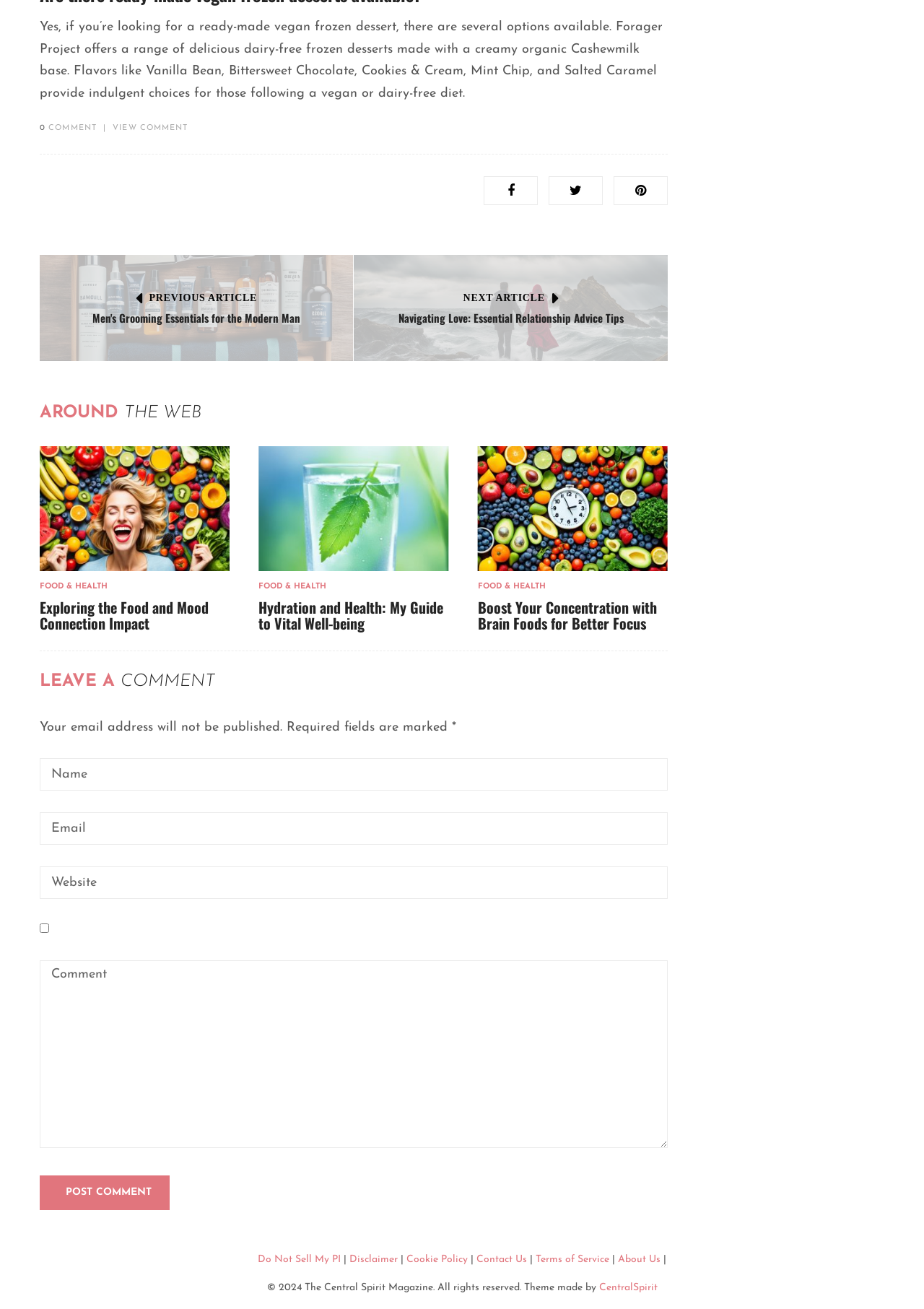Find the bounding box coordinates for the element described here: "Do Not Sell My PI".

[0.279, 0.958, 0.369, 0.966]